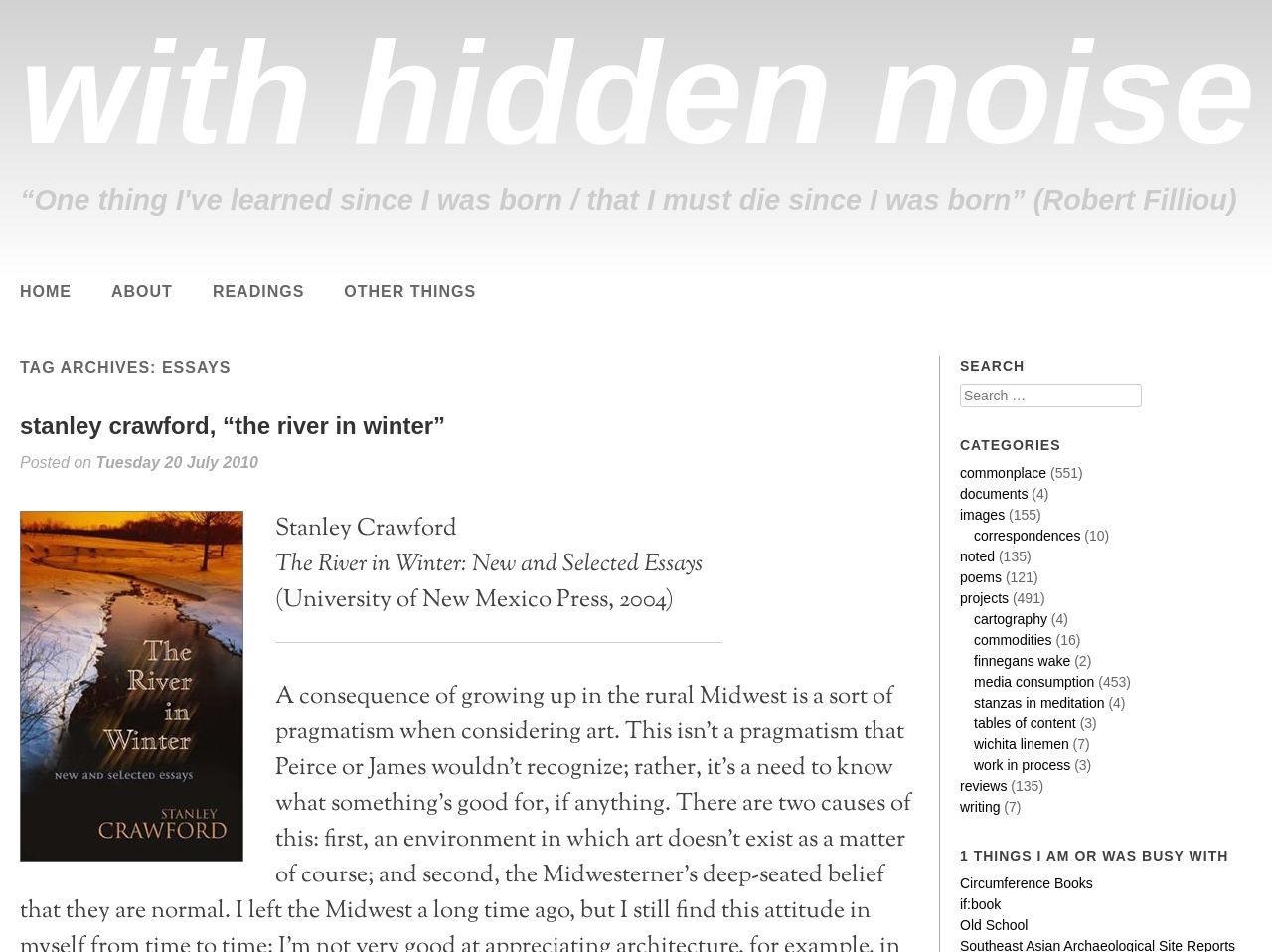How many links are there in the 'OTHER THINGS' section?
Refer to the screenshot and respond with a concise word or phrase.

3